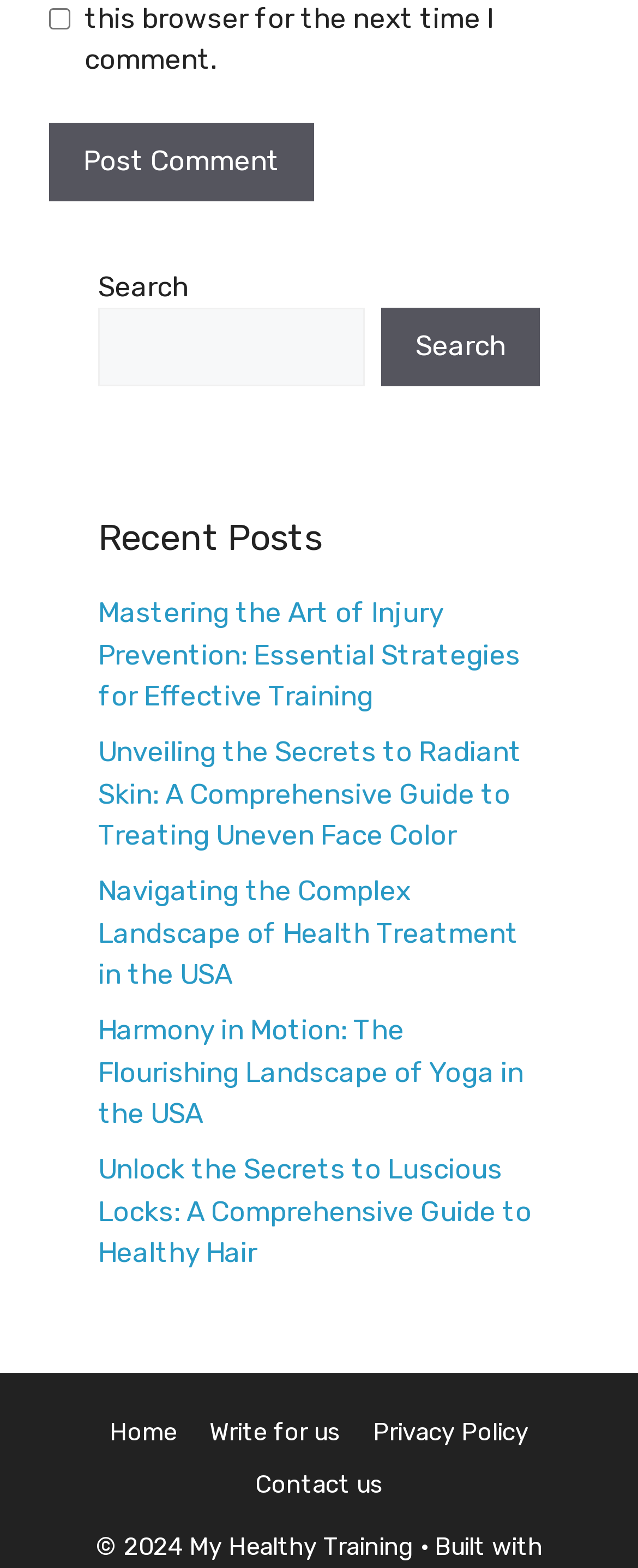Point out the bounding box coordinates of the section to click in order to follow this instruction: "Post a comment".

[0.077, 0.079, 0.492, 0.128]